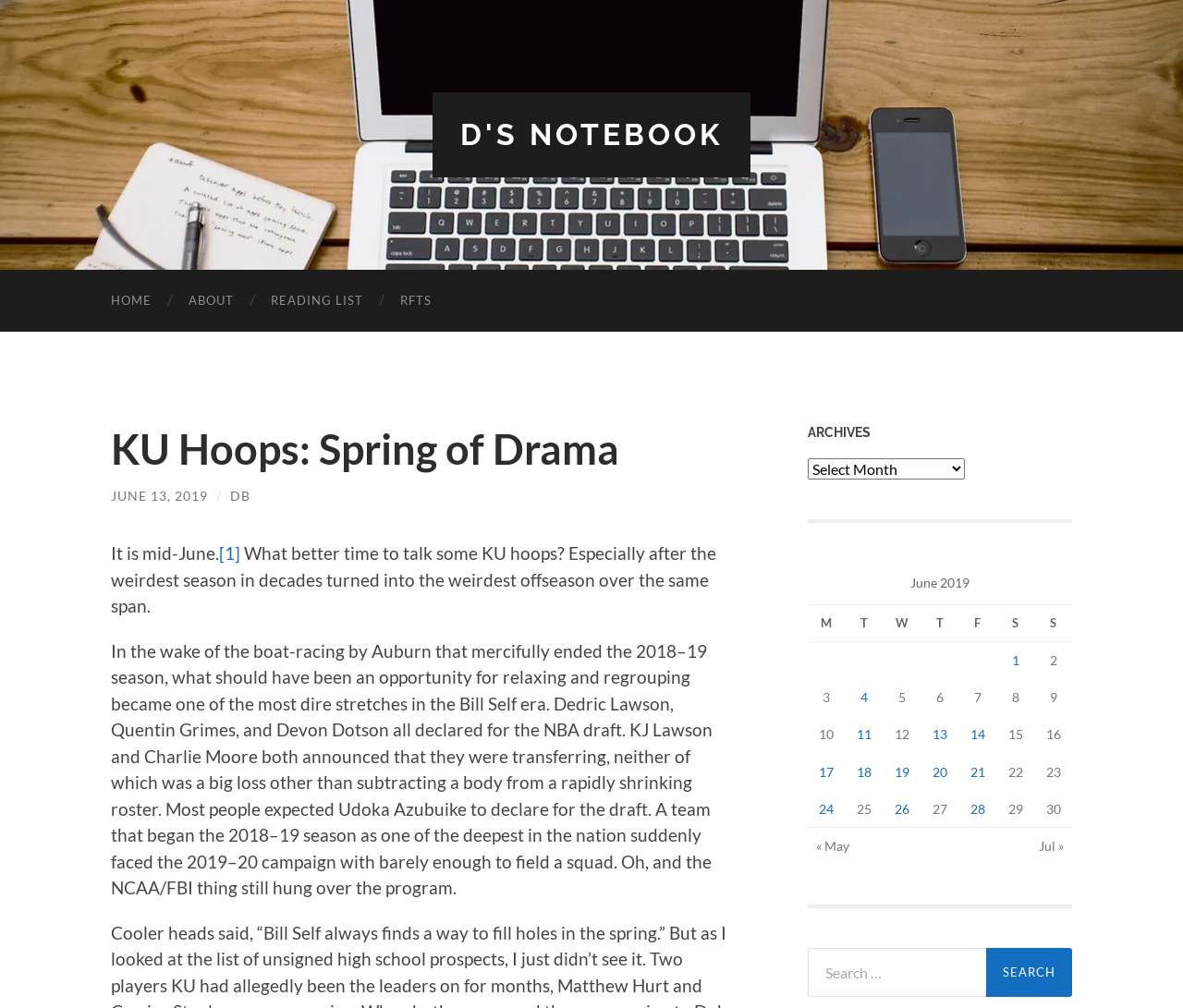Please identify the bounding box coordinates for the region that you need to click to follow this instruction: "view archives".

[0.683, 0.42, 0.906, 0.436]